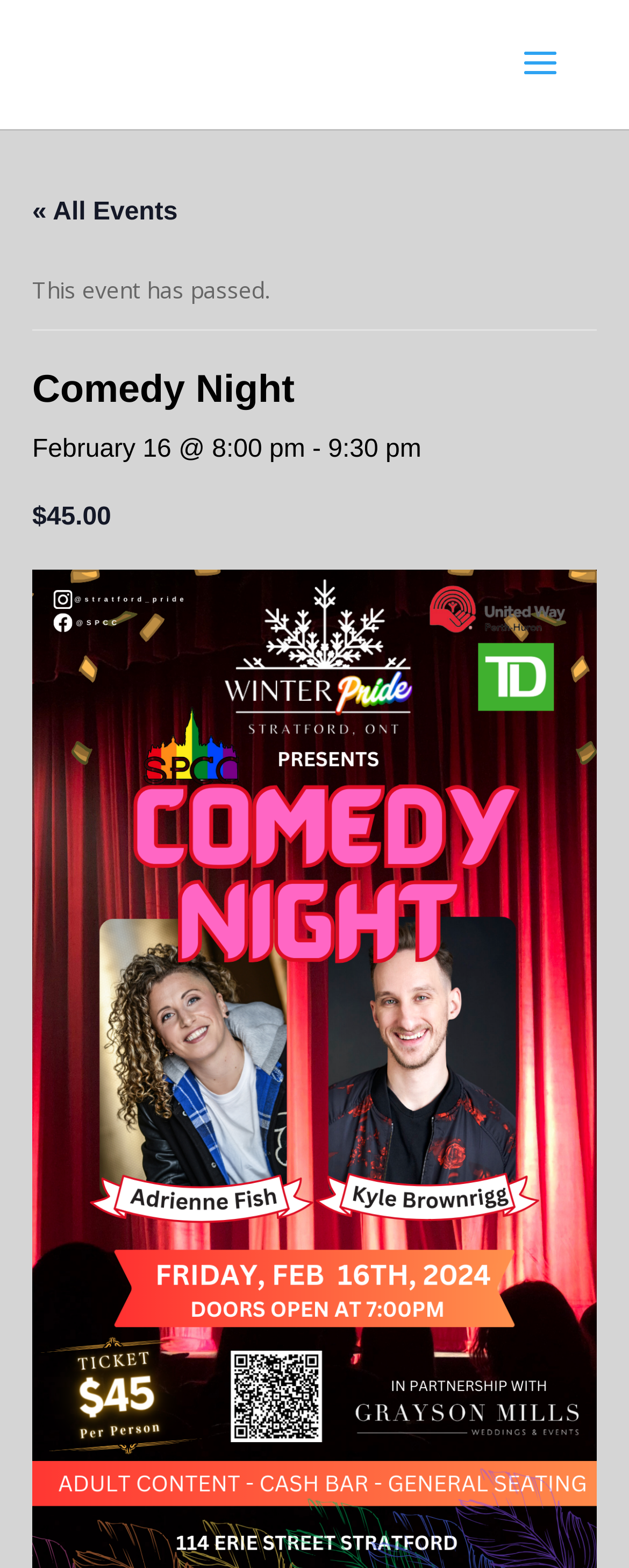What is the event date?
Using the image as a reference, give a one-word or short phrase answer.

February 16